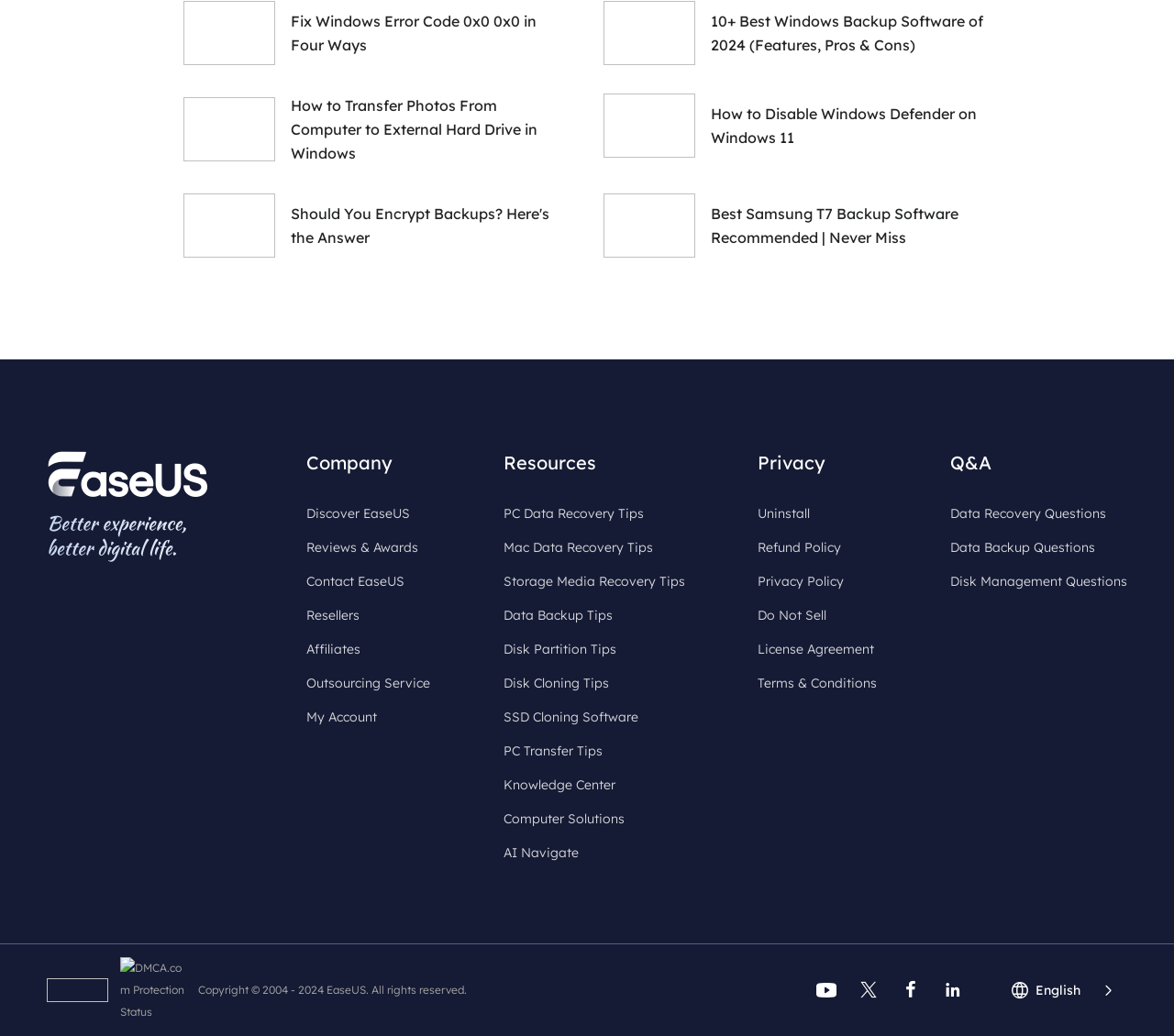Identify the bounding box coordinates for the element you need to click to achieve the following task: "Learn about PC Data Recovery Tips". Provide the bounding box coordinates as four float numbers between 0 and 1, in the form [left, top, right, bottom].

[0.429, 0.484, 0.548, 0.507]